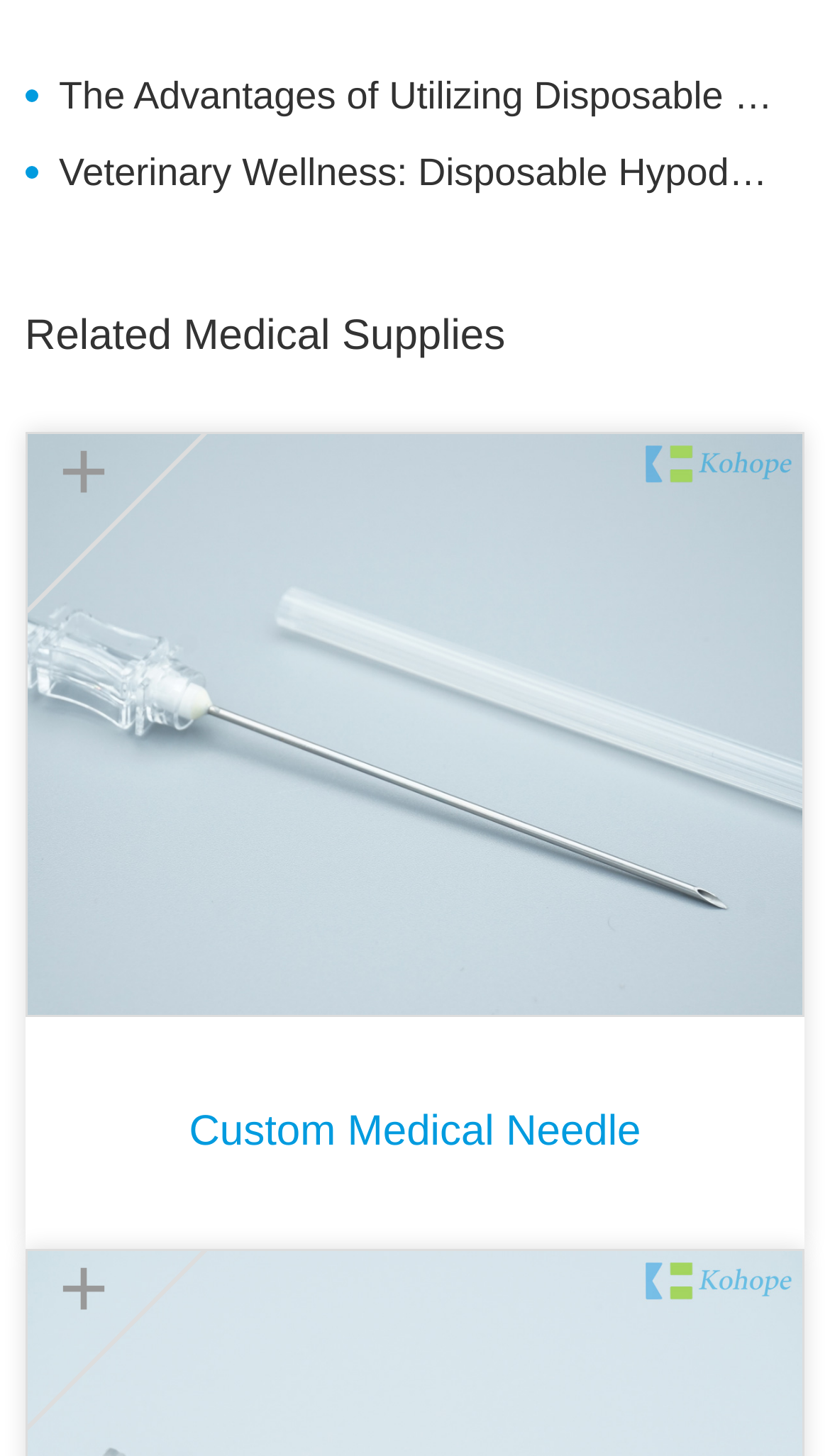What is the purpose of the emphasis element on the webpage?
Using the information from the image, provide a comprehensive answer to the question.

The emphasis elements on the webpage are used to highlight certain text, such as the '+' symbol in the 'Custom Medical Needle +' link. This suggests that the emphasis element is used to draw attention to specific parts of the text.